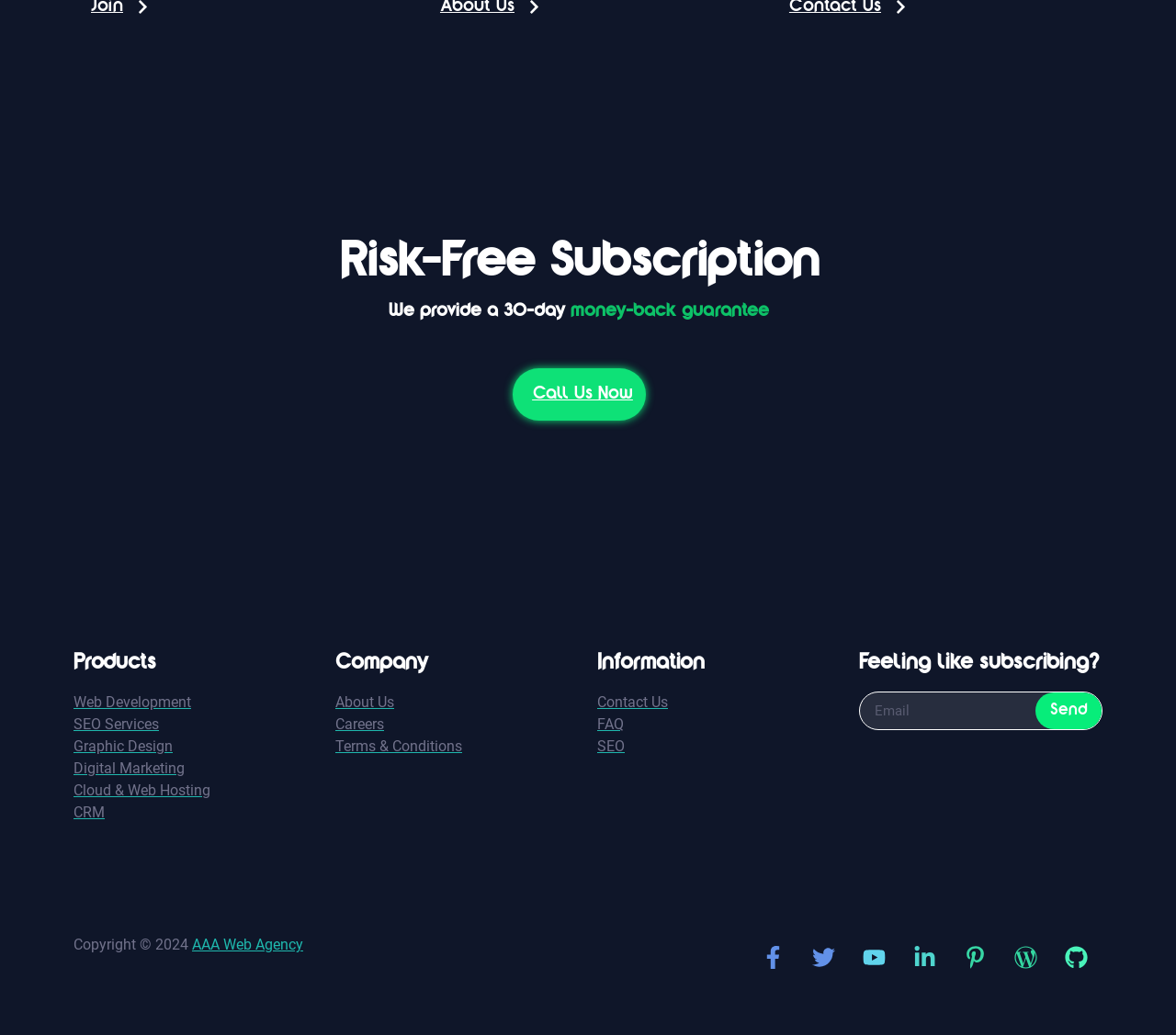Can you find the bounding box coordinates for the element that needs to be clicked to execute this instruction: "Click on the 'Call Us Now' link"? The coordinates should be given as four float numbers between 0 and 1, i.e., [left, top, right, bottom].

[0.436, 0.356, 0.549, 0.407]